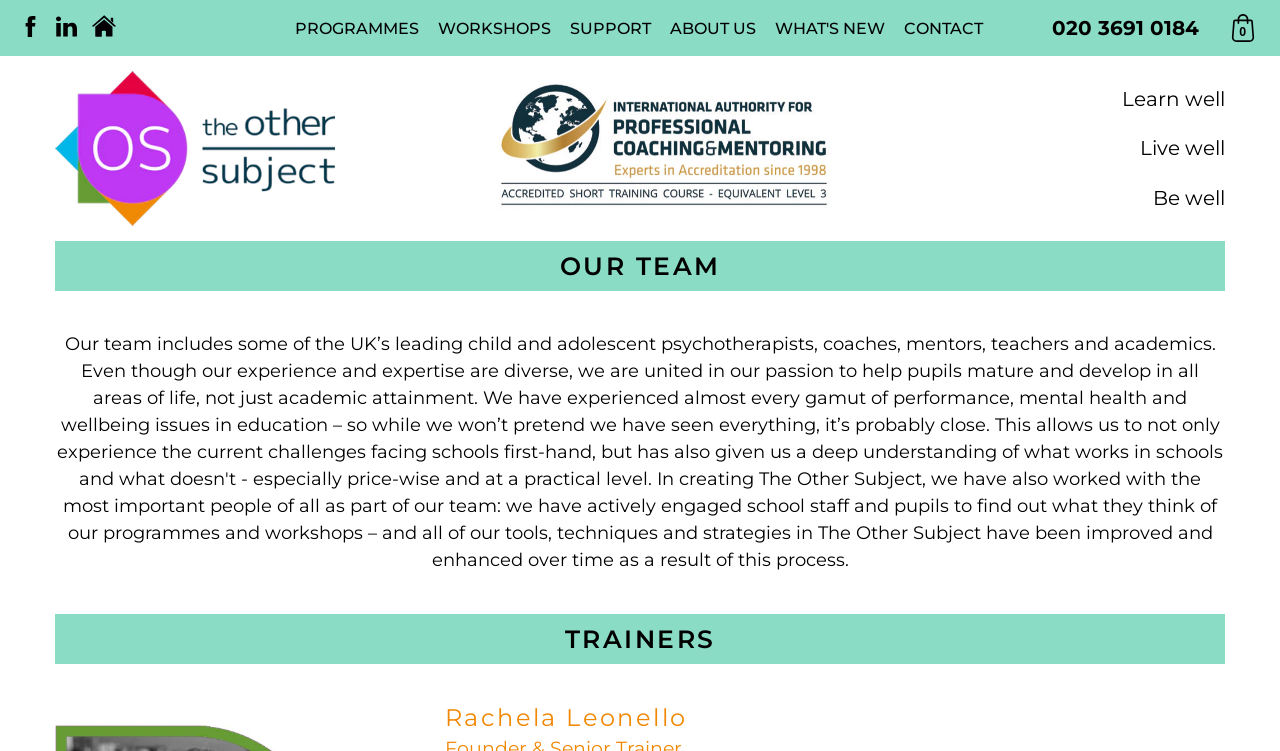Provide the bounding box coordinates of the area you need to click to execute the following instruction: "View the 'Posts' navigation".

None